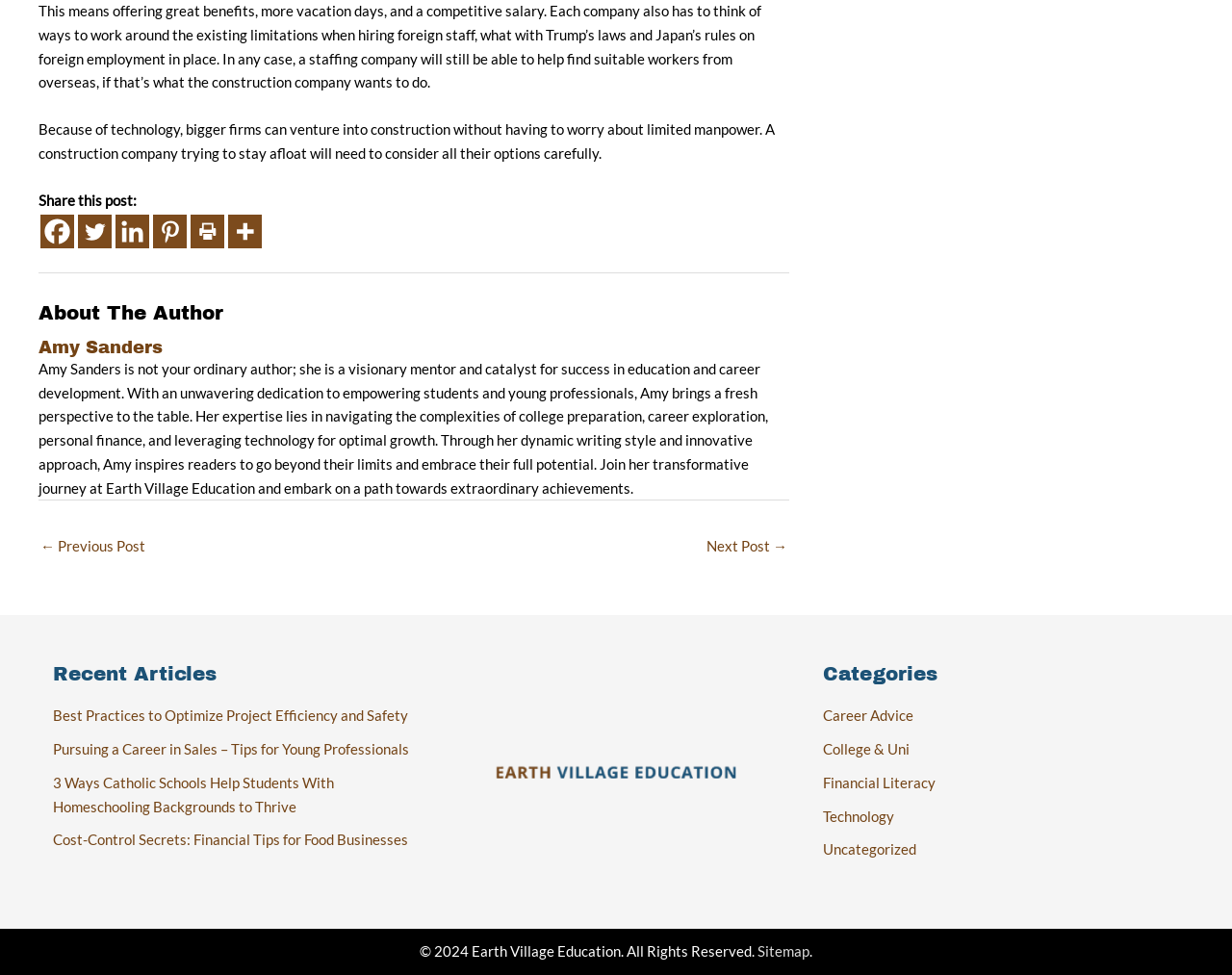Please identify the bounding box coordinates of the area I need to click to accomplish the following instruction: "Visit the Earth Village Education website".

[0.402, 0.78, 0.598, 0.804]